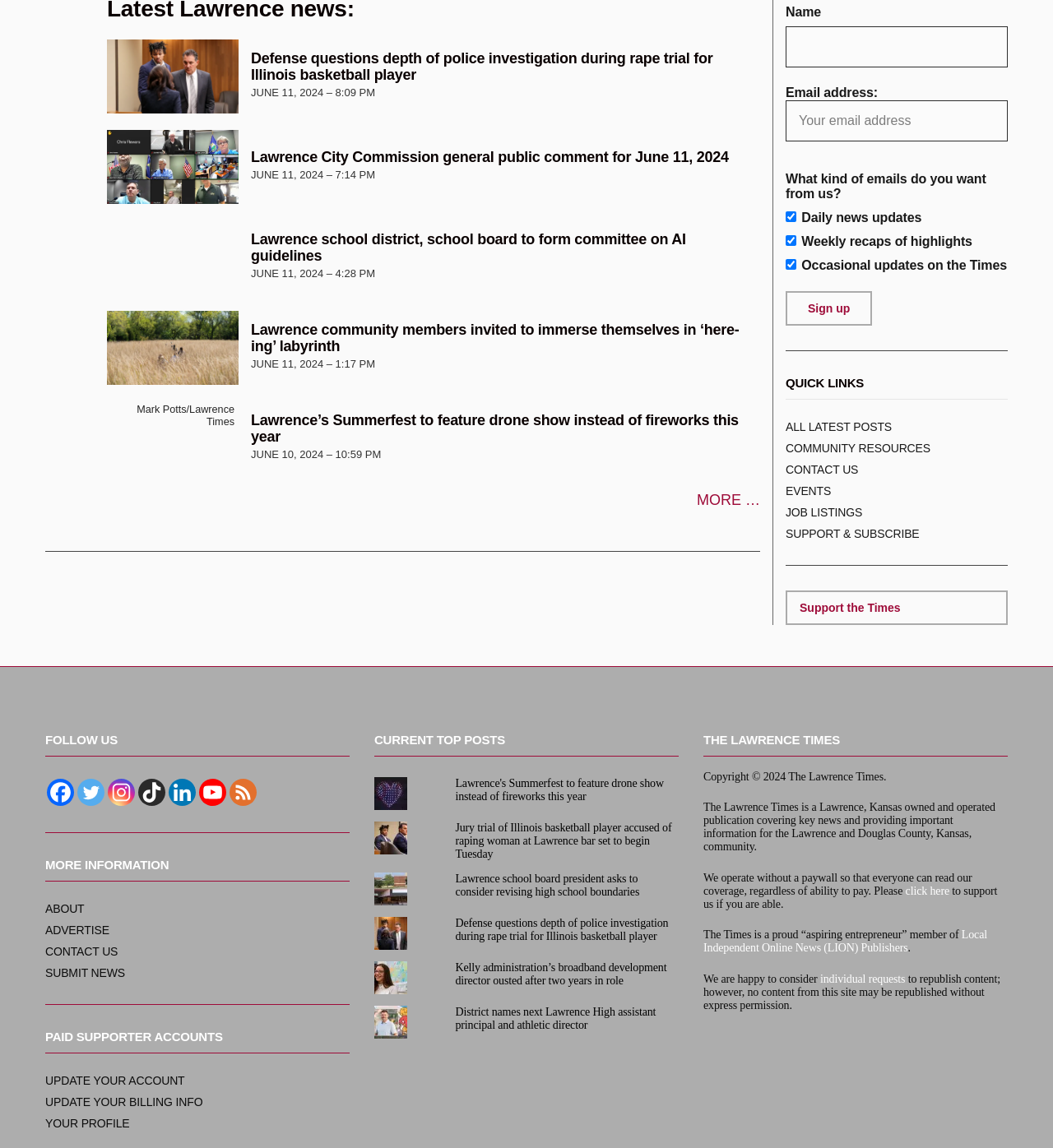Respond to the question below with a single word or phrase:
What is the link text of the last link in the 'QUICK LINKS' section?

SUPPORT & SUBSCRIBE